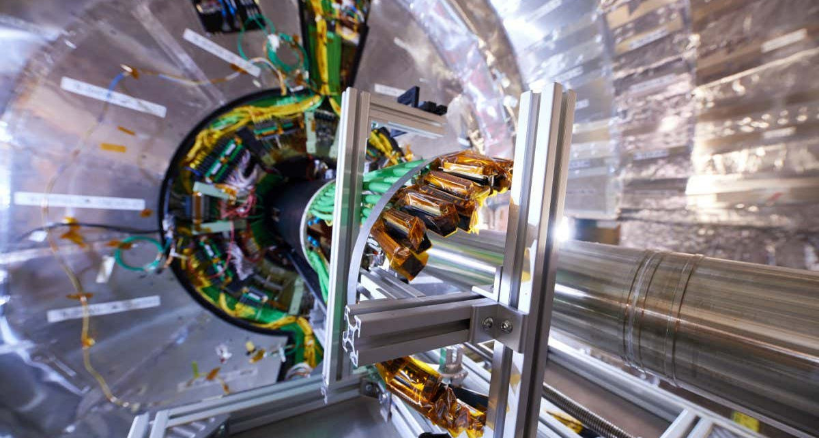Describe thoroughly the contents of the image.

The image depicts an intricate view of high-tech equipment associated with CERN, specifically showcasing components of a particle accelerator. The foreground features a metallic structure with a series of electronic circuits and a green curved mechanism, likely functioning as part of the advanced detection or analysis system. Surrounding the intricate assembly, the gleaming metallic interior of the accelerator reflects the sophisticated engineering involved in particle physics research. This setup is integral to experiments that explore fundamental questions in science, such as the nature of the universe and the building blocks of matter. The image exemplifies the blend of cutting-edge technology and scientific inquiry that takes place at CERN, as referenced in the article titled "Collision Review: How CERN’s Stellar Secrets Became Sci-Fi Gold."